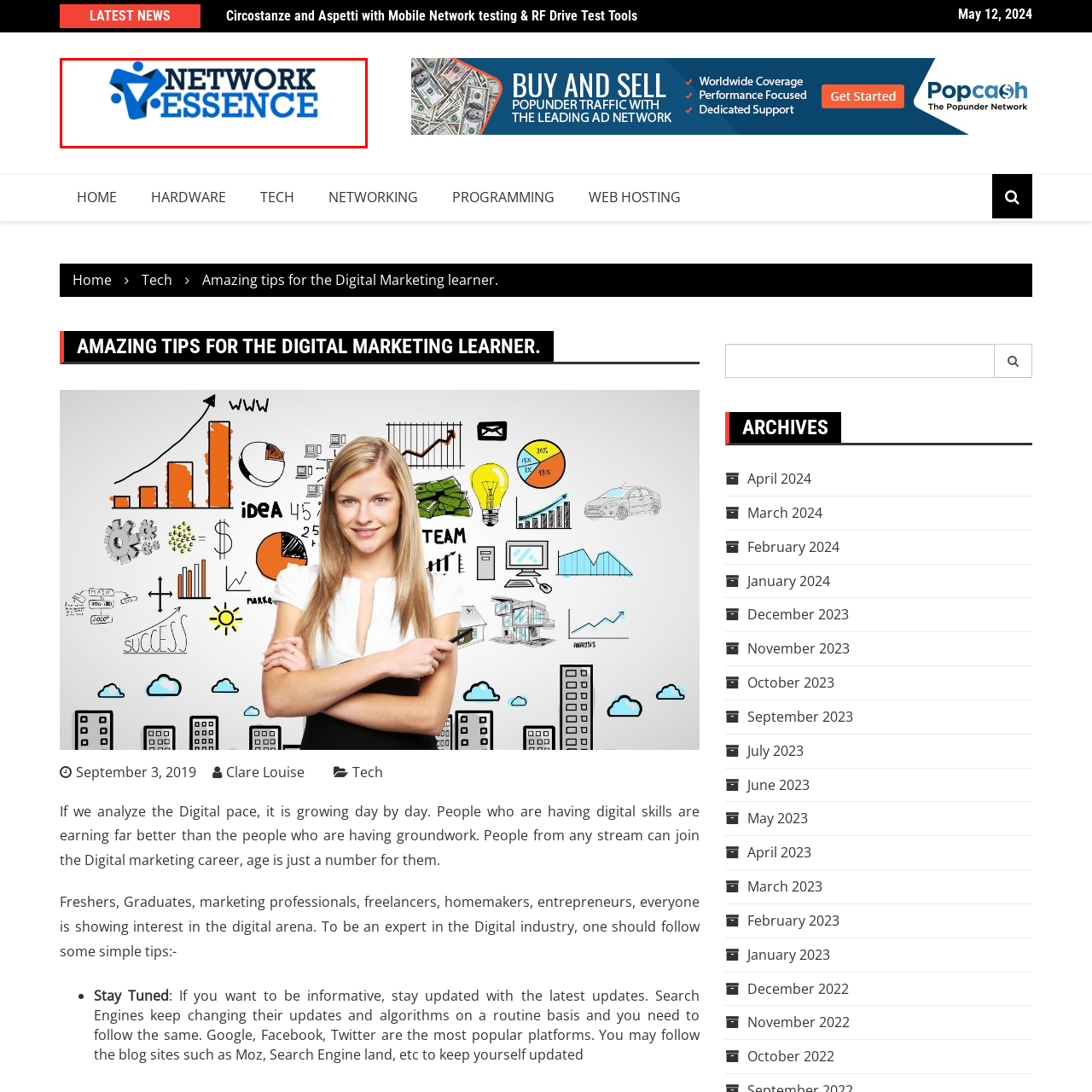Describe extensively the image that is contained within the red box.

The image features the logo of "Network Essence," an online platform dedicated to providing valuable insights into digital marketing, technology, and networking. The logo is primarily composed of a modern typeface, with "NETWORK" and "ESSENCE" presented in bold blue text, accentuated by a stylized graphic element on the left that suggests connectivity and innovation. This visual representation reflects the brand's focus on the digital landscape, aimed at empowering learners and professionals in the marketing and tech sectors. The overall design conveys a sense of professionalism and modernity, aligning with the website's mission to educate and inform its audience about emerging trends and practices in the digital domain.